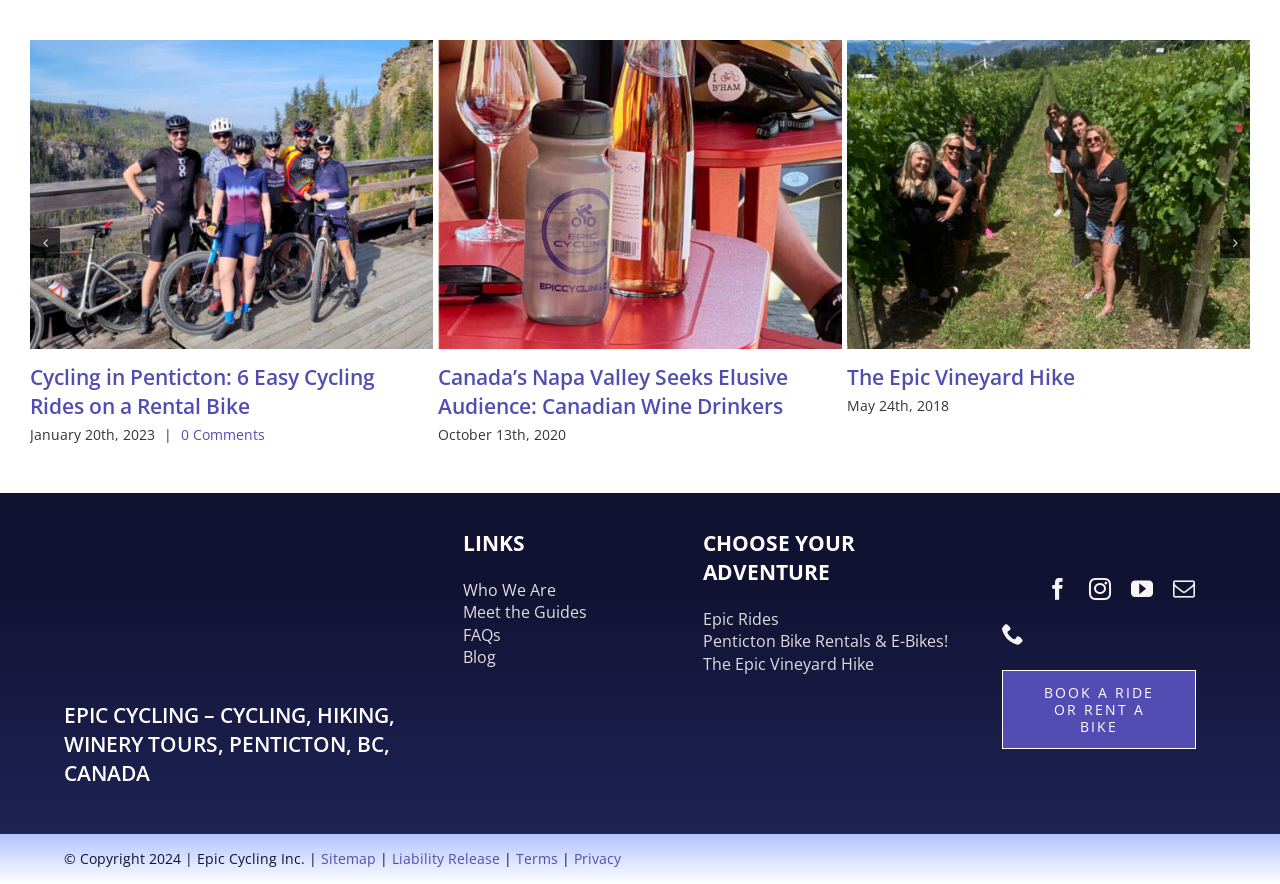Find the bounding box coordinates of the clickable element required to execute the following instruction: "Read the 'Cycling in Penticton: 6 Easy Cycling Rides on a Rental Bike' article". Provide the coordinates as four float numbers between 0 and 1, i.e., [left, top, right, bottom].

[0.023, 0.045, 0.339, 0.07]